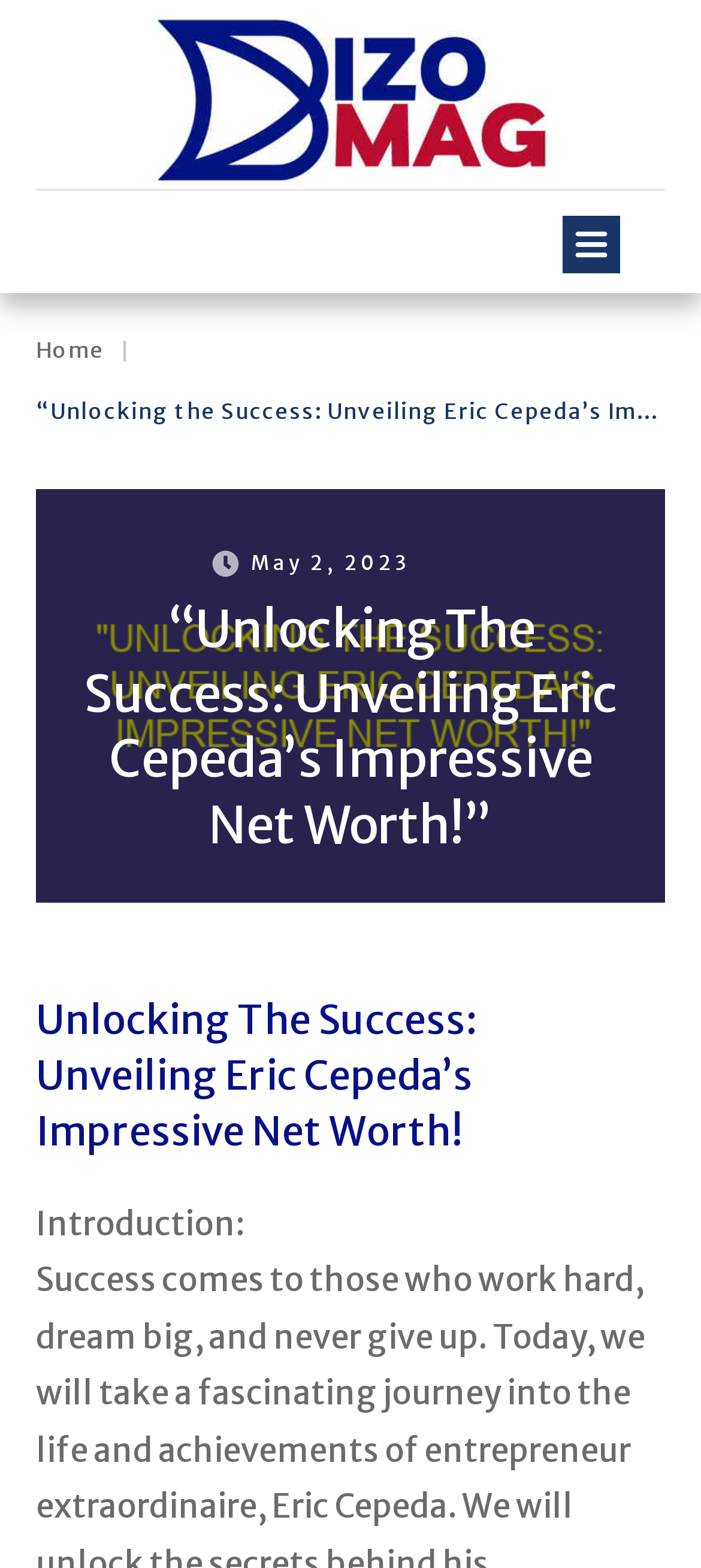Articulate a detailed summary of the webpage's content and design.

The webpage is about Eric Cepeda's impressive net worth, with a focus on his success story. At the top, there is a horizontal separator line that divides the page into two sections. Above the separator, there are three links, with the middle one containing two identical images. Below the separator, there is a navigation menu with a "Home" link, followed by a vertical separator line.

On the right side of the navigation menu, there is a table with an image inside. Next to the table, the date "May 2, 2023" is displayed. The main content of the page is divided into two headings. The first heading, "“Unlocking The Success: Unveiling Eric Cepeda’s Impressive Net Worth!”", is located below the navigation menu and takes up most of the page's width. The second heading, "Unlocking The Success: Unveiling Eric Cepeda’s Impressive Net Worth!", is located below the first heading and spans the entire page width.

Below the second heading, there is a paragraph with the title "Introduction:", which likely introduces the story of Eric Cepeda's success. Overall, the page has a simple layout with a focus on presenting Eric Cepeda's success story.